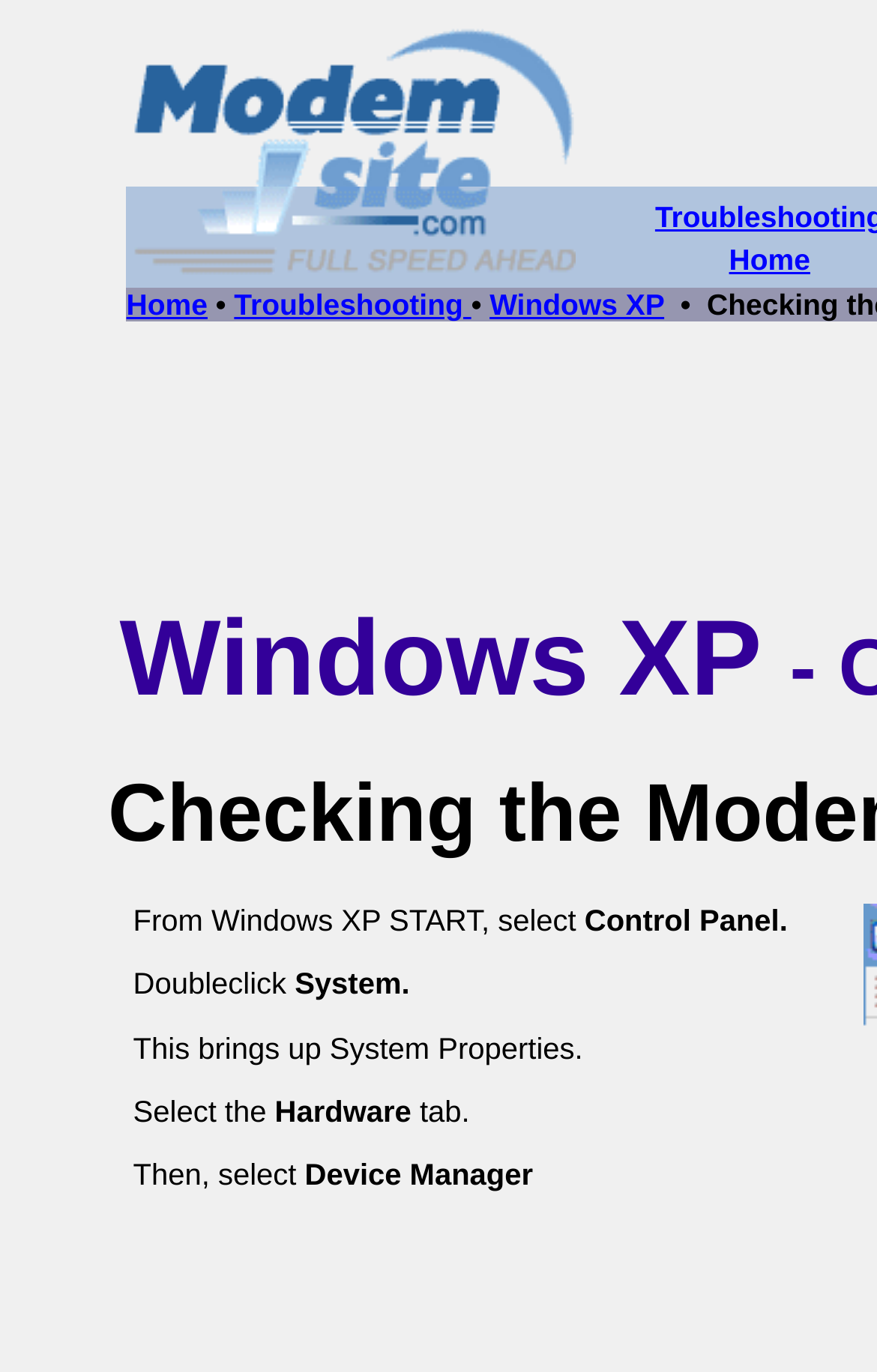Determine the bounding box coordinates for the UI element described. Format the coordinates as (top-left x, top-left y, bottom-right x, bottom-right y) and ensure all values are between 0 and 1. Element description: Windows XP

[0.558, 0.21, 0.757, 0.234]